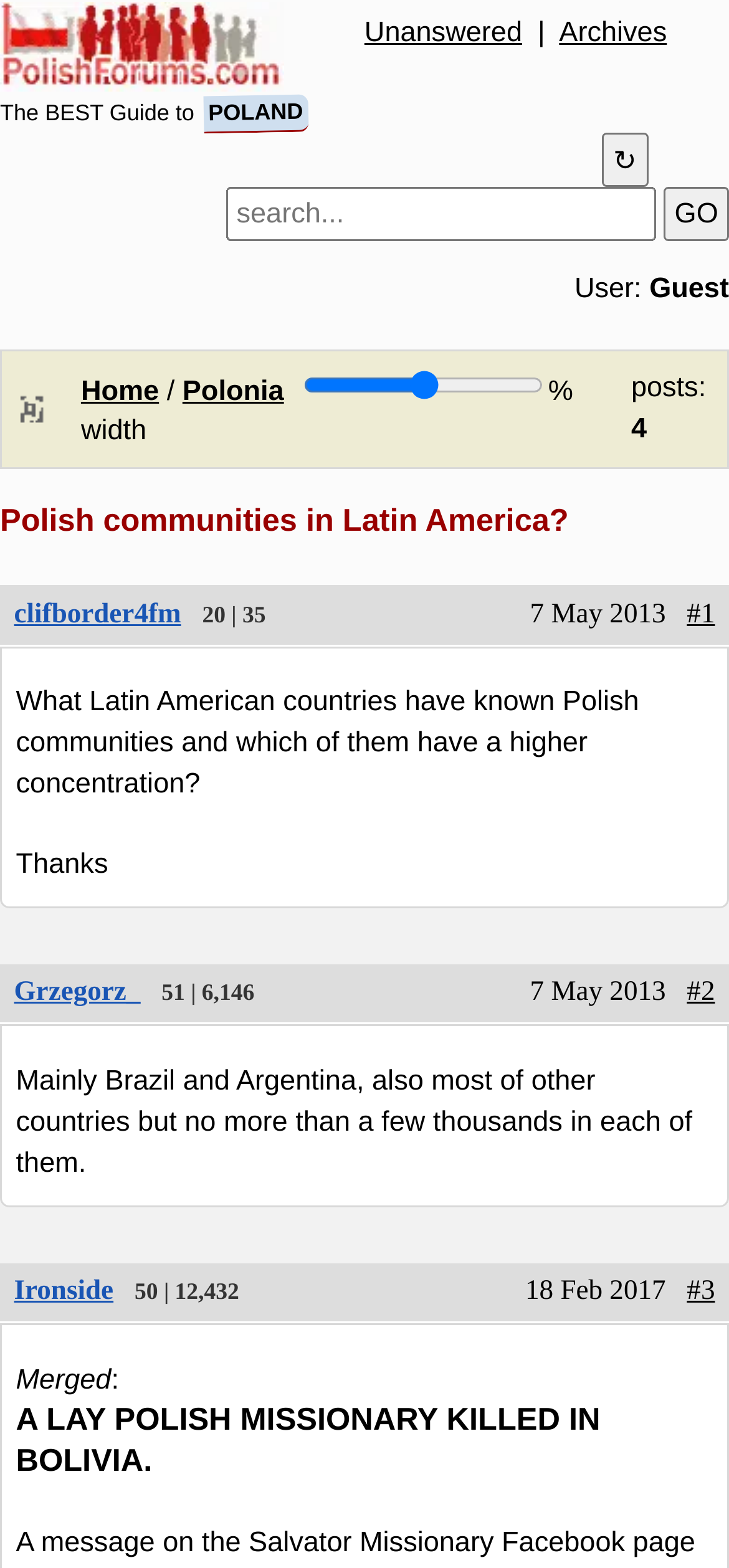Please provide the bounding box coordinates for the UI element as described: "title="Find on page" value="↻"". The coordinates must be four floats between 0 and 1, represented as [left, top, right, bottom].

[0.826, 0.084, 0.889, 0.12]